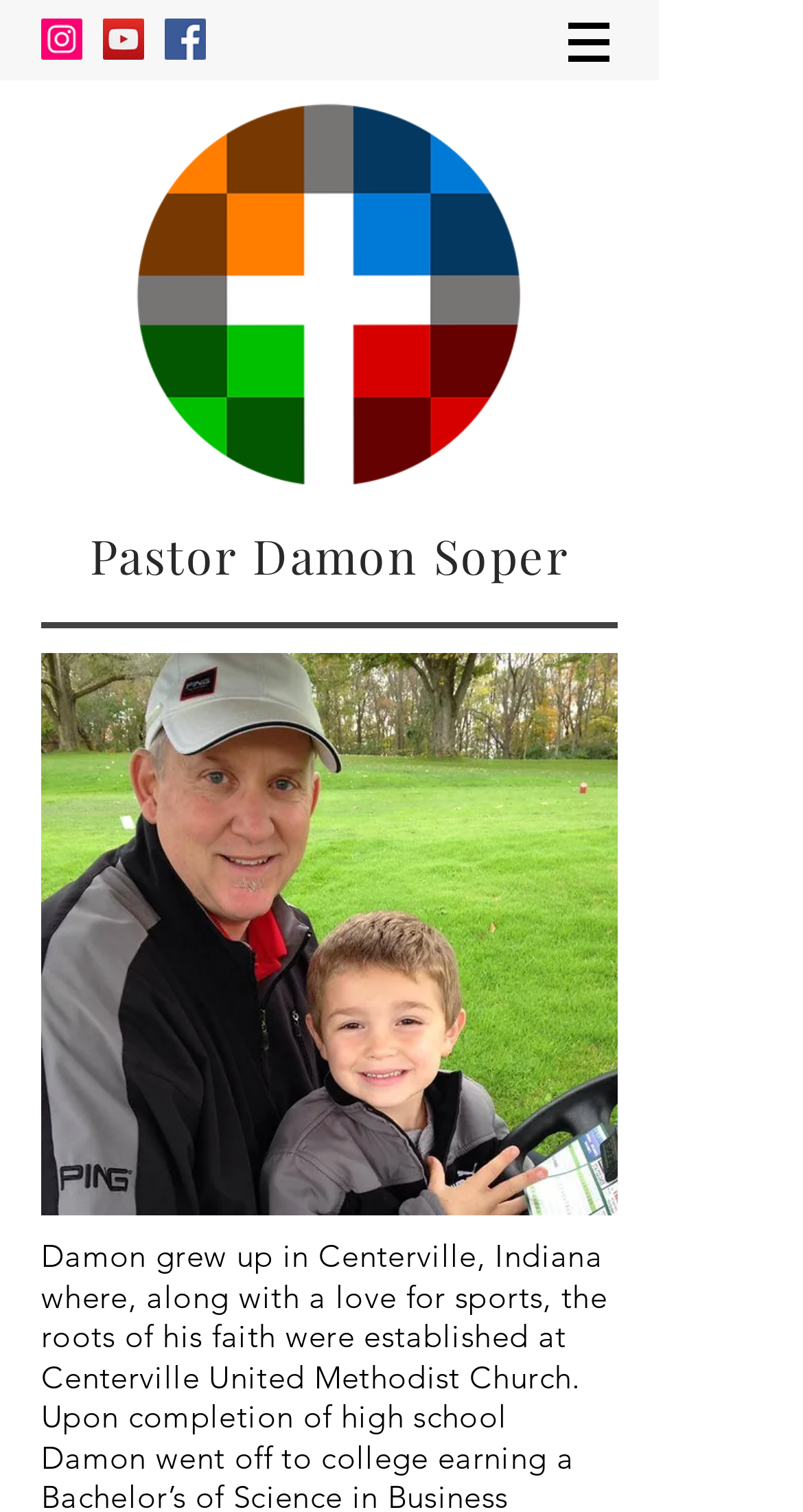Describe all the key features of the webpage in detail.

The webpage is about Pastor Damon Soper of Center Chapel Umc. At the top, there is a navigation menu labeled "Site" with a button that has a popup menu. To the right of the navigation menu, there is a small image. 

On the left side of the page, there is a social bar with three social media links: Instagram, YouTube, and Facebook. Each link has a corresponding social media icon image. 

Below the social bar, there is a large image of an app icon. 

The main content of the page is focused on Pastor Damon Soper, with a heading that displays his name. Below the heading, there is a large image of Pastor Damon Soper.